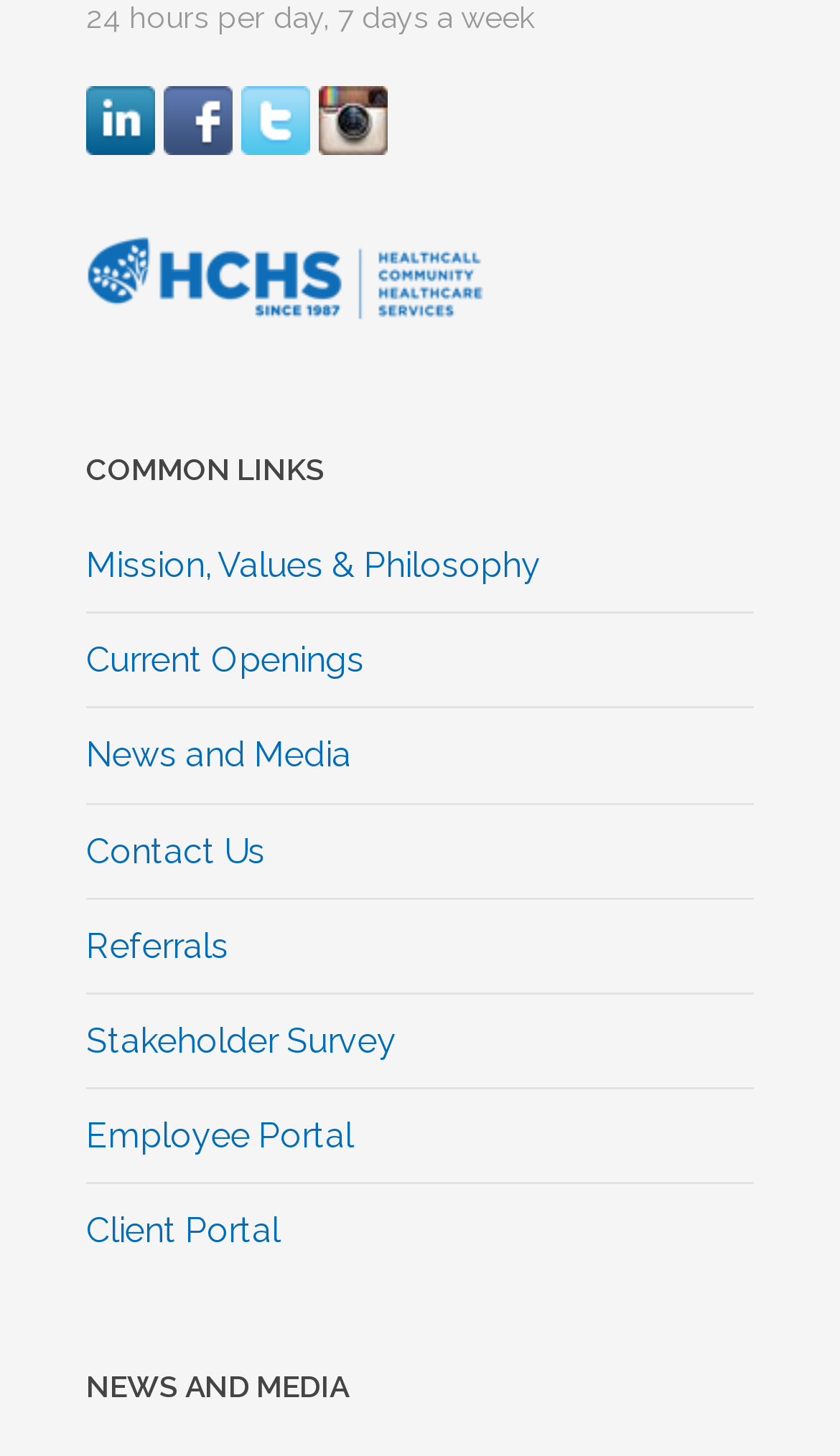Find the bounding box coordinates for the UI element that matches this description: "transparency".

None